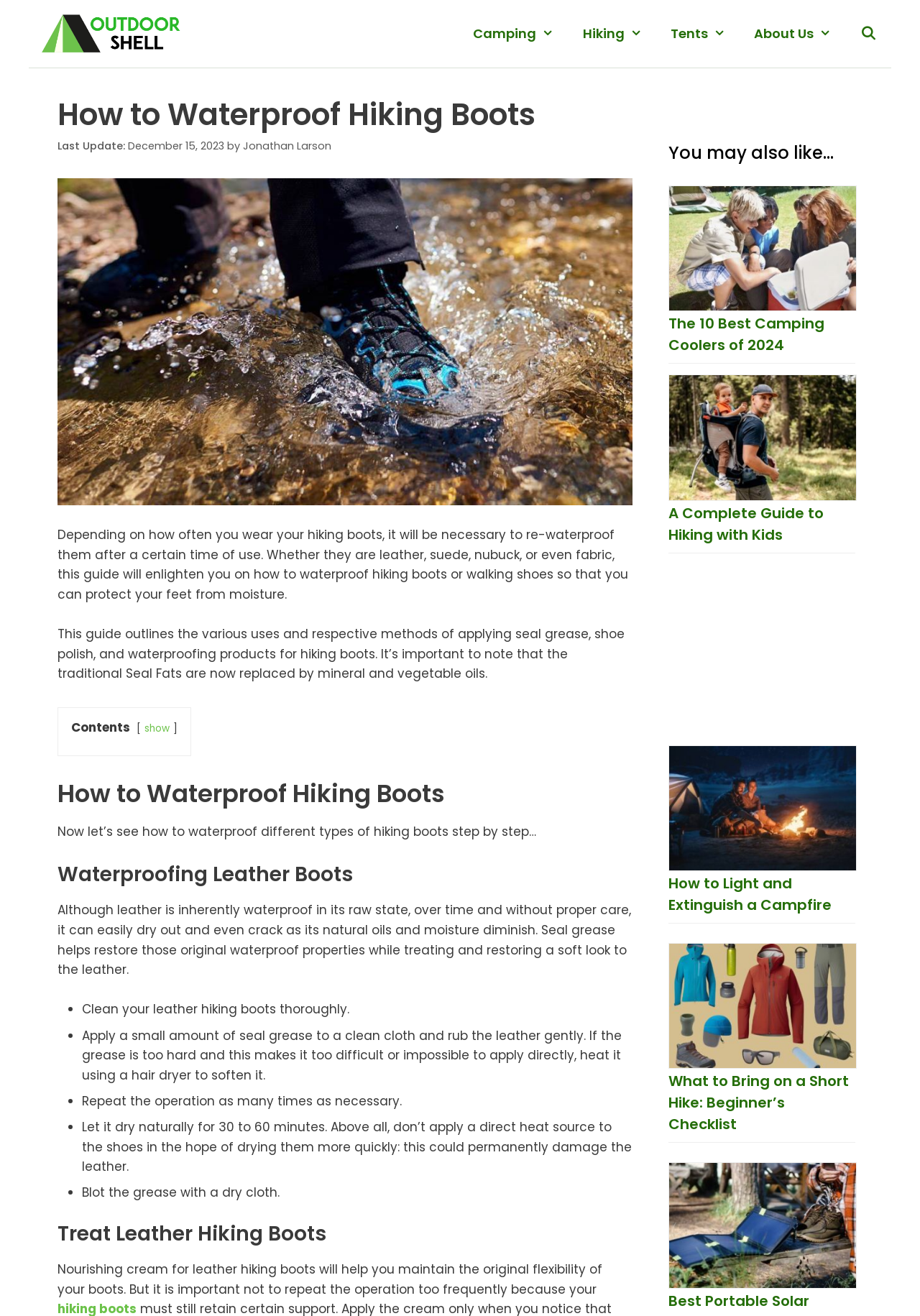How many related articles are suggested at the bottom of the page?
Based on the image content, provide your answer in one word or a short phrase.

5